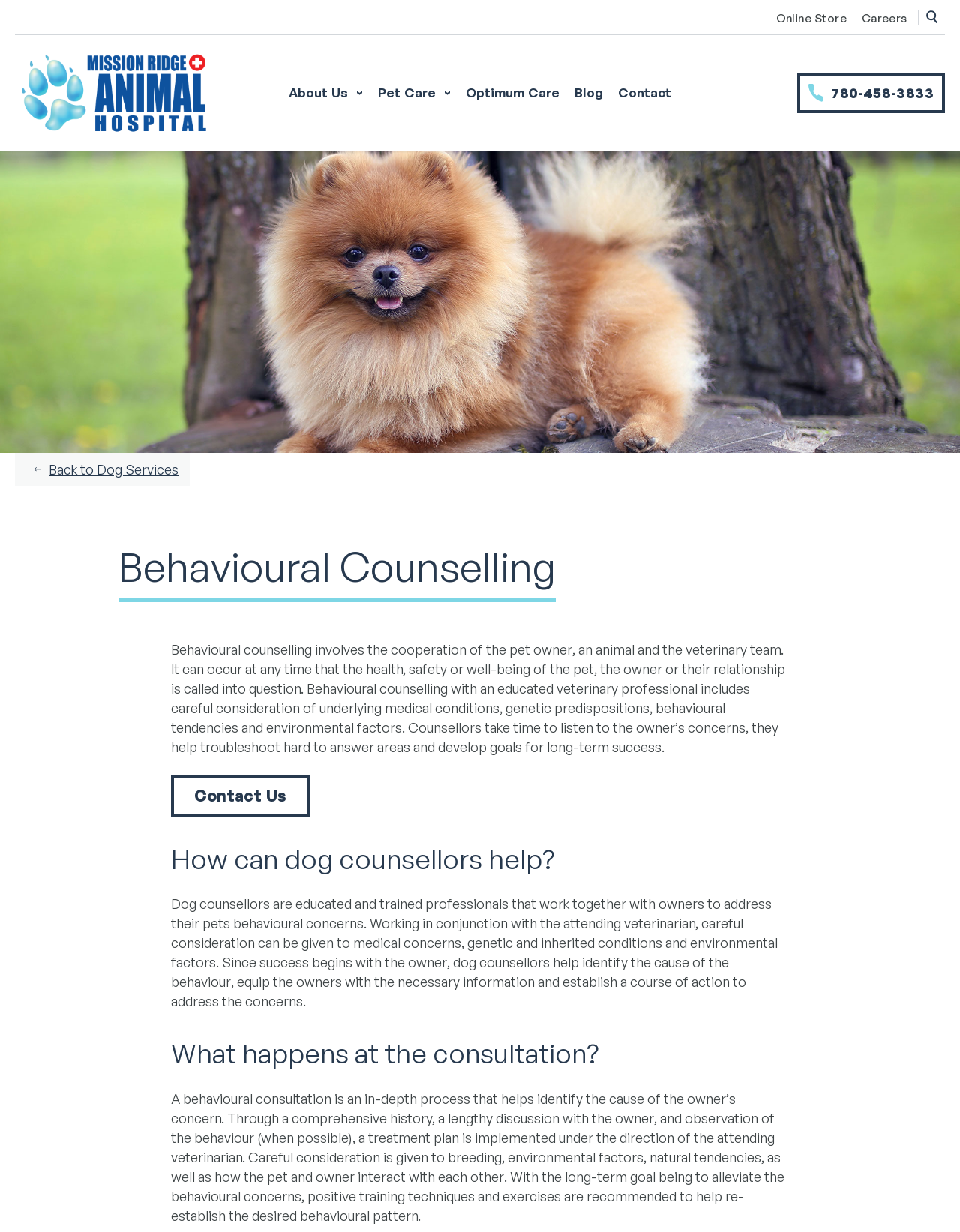Locate the bounding box coordinates of the element that should be clicked to execute the following instruction: "Click the 'Contact Us' link".

[0.178, 0.629, 0.323, 0.663]